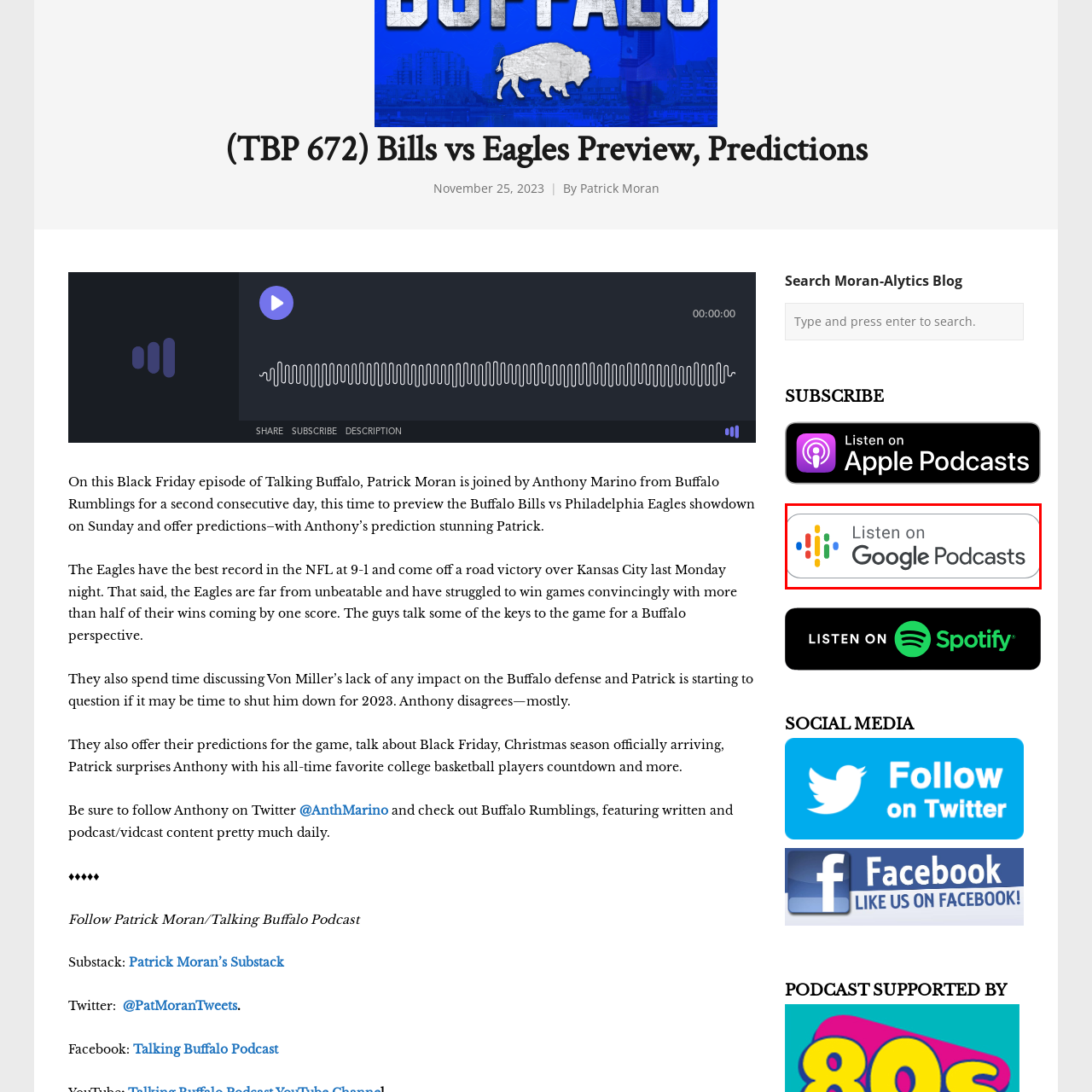What is the purpose of the button?
Concentrate on the part of the image that is enclosed by the red bounding box and provide a detailed response to the question.

The purpose of the button is to encourage users to access the Talking Buffalo Podcast on Google Podcasts, emphasizing convenience and accessibility for those looking to enjoy episodes.